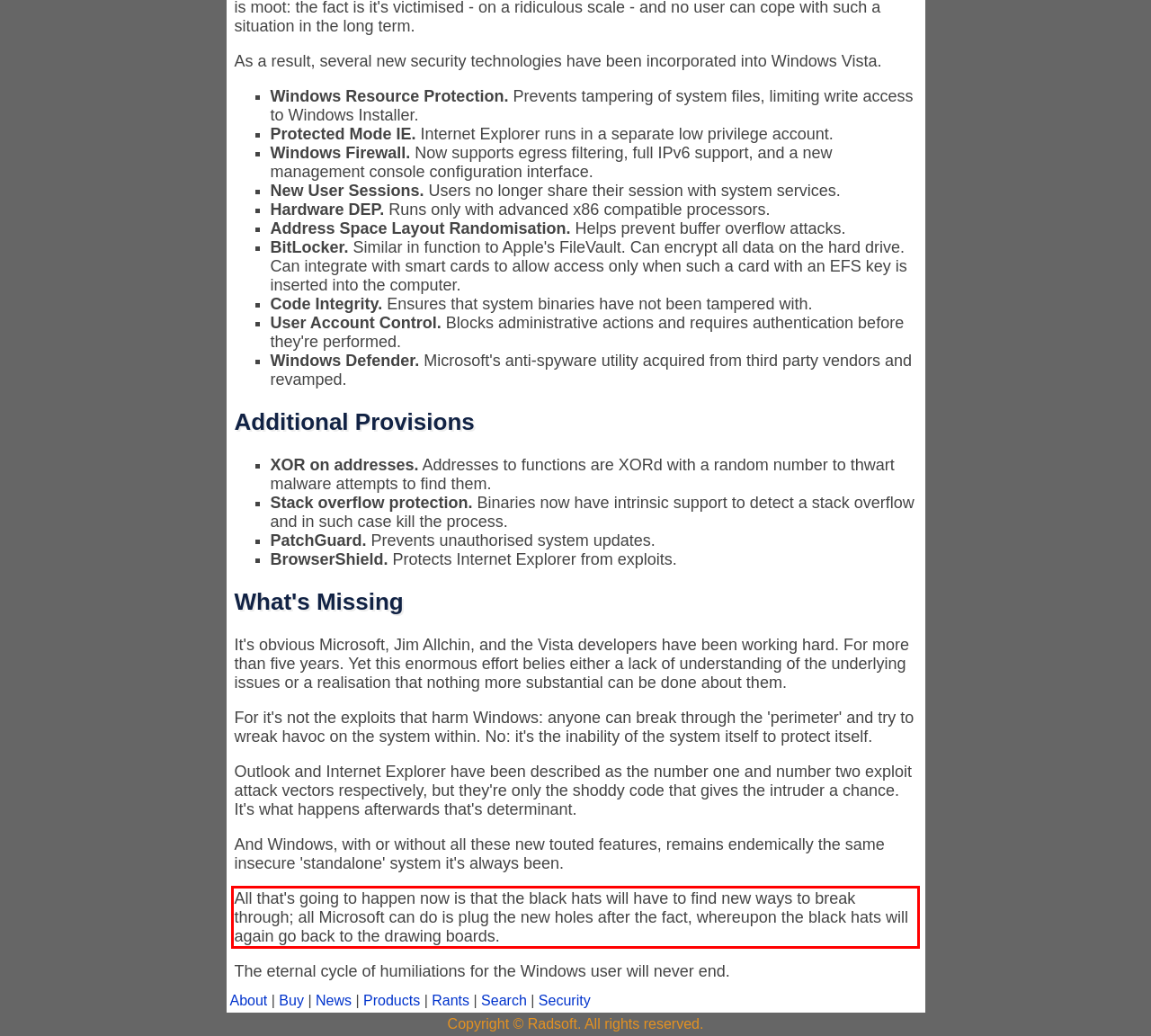Using the provided screenshot of a webpage, recognize the text inside the red rectangle bounding box by performing OCR.

All that's going to happen now is that the black hats will have to find new ways to break through; all Microsoft can do is plug the new holes after the fact, whereupon the black hats will again go back to the drawing boards.